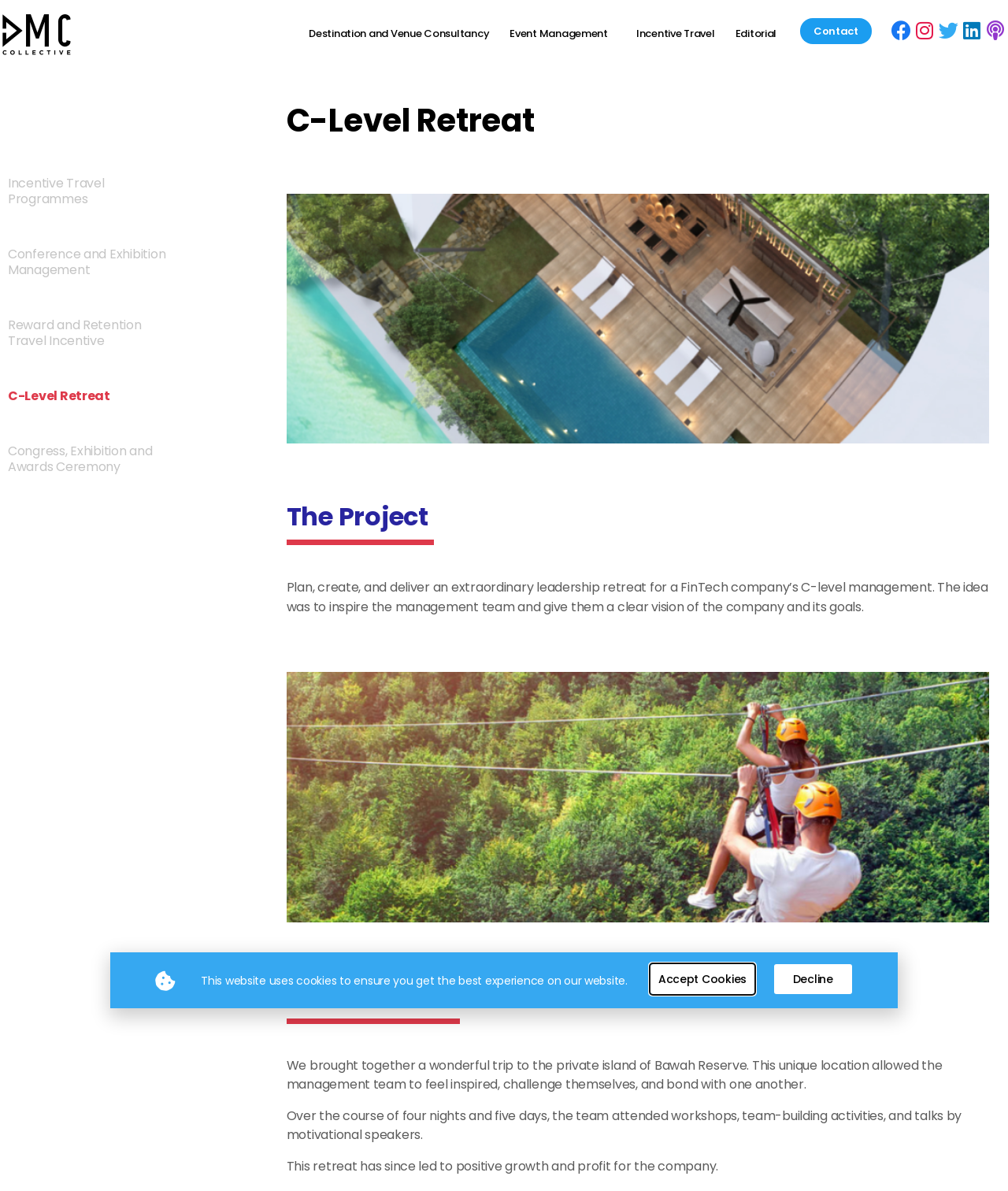Determine the bounding box coordinates of the region to click in order to accomplish the following instruction: "Open Facebook page". Provide the coordinates as four float numbers between 0 and 1, specifically [left, top, right, bottom].

[0.882, 0.015, 0.906, 0.035]